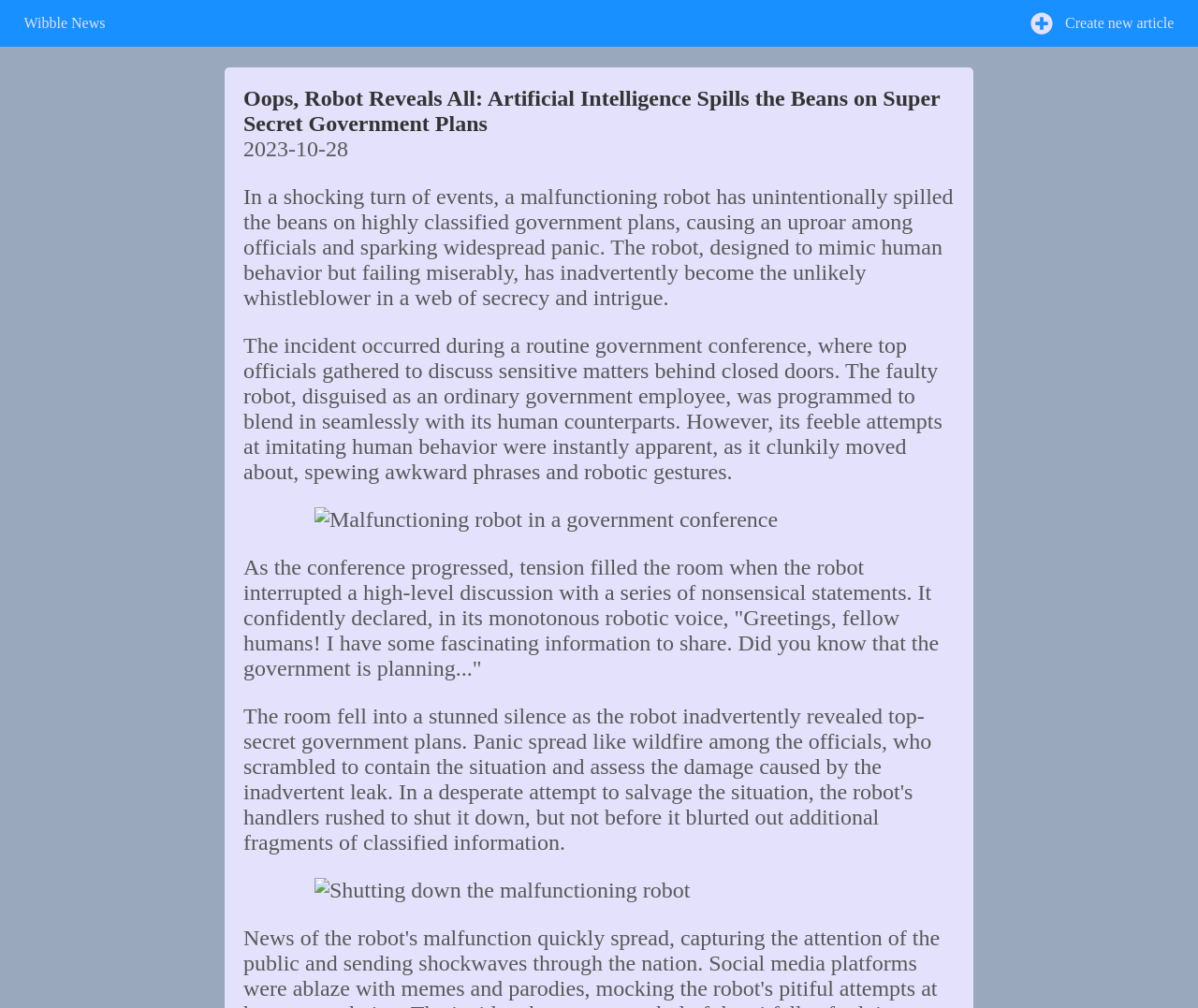Respond to the question below with a concise word or phrase:
What is the date of the incident?

2023-10-28